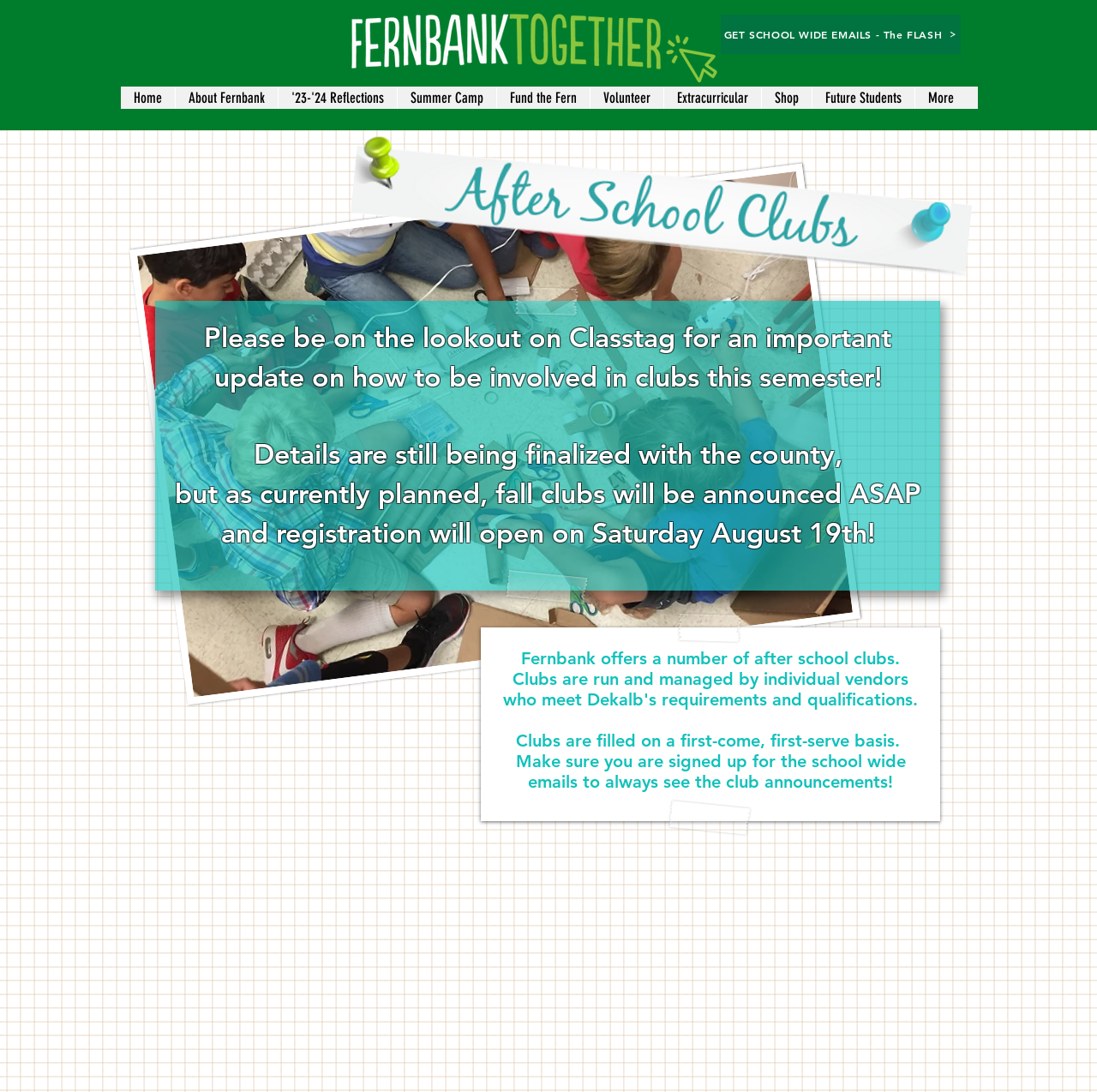Find the bounding box coordinates of the element I should click to carry out the following instruction: "Get school wide emails from 'The FLASH'".

[0.657, 0.013, 0.876, 0.049]